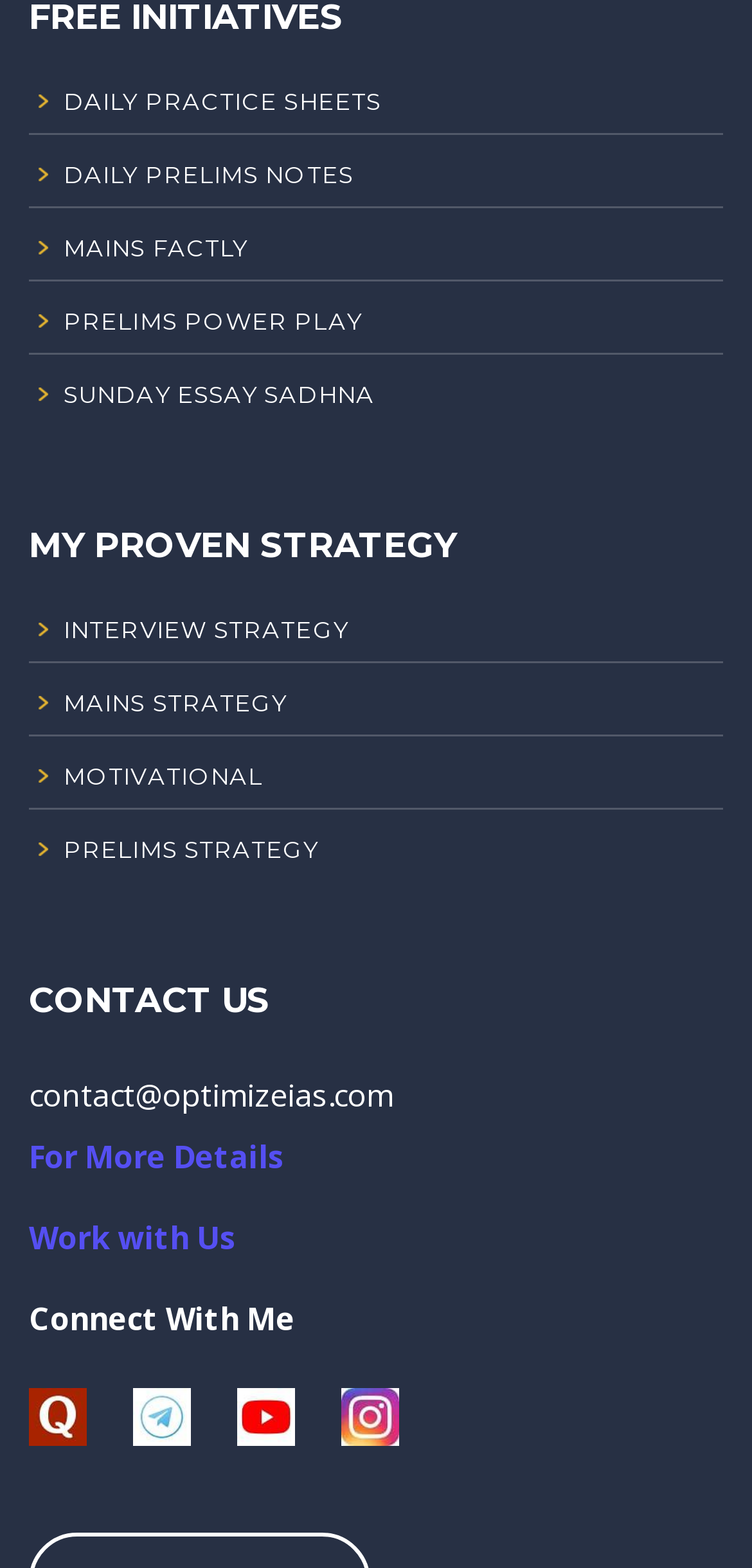What is the title of the second section?
Ensure your answer is thorough and detailed.

The second section of the webpage has a heading titled 'MY PROVEN STRATEGY', which contains links related to strategy for different exams.